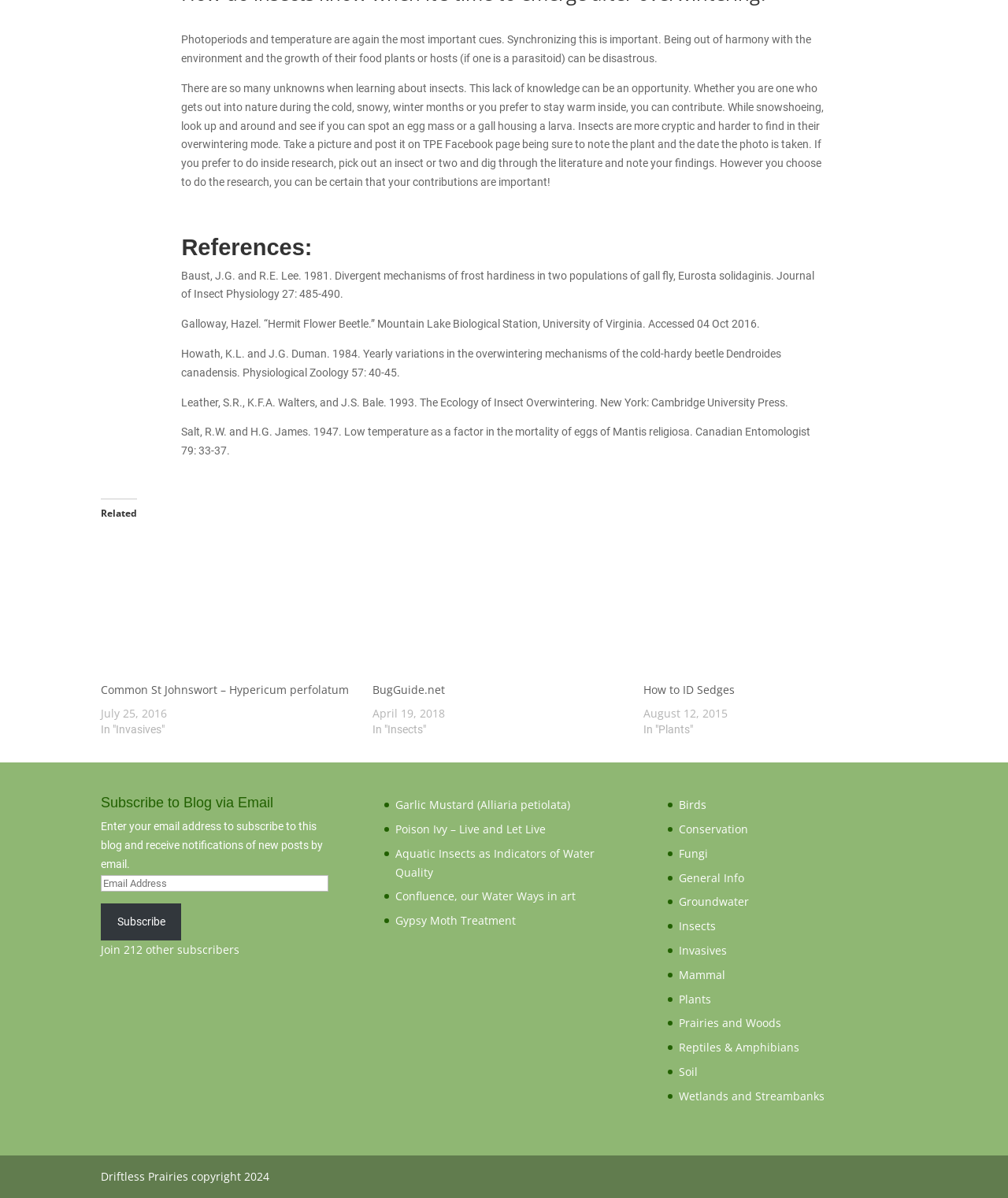Using the given element description, provide the bounding box coordinates (top-left x, top-left y, bottom-right x, bottom-right y) for the corresponding UI element in the screenshot: Garlic Mustard (Alliaria petiolata)

[0.392, 0.666, 0.566, 0.678]